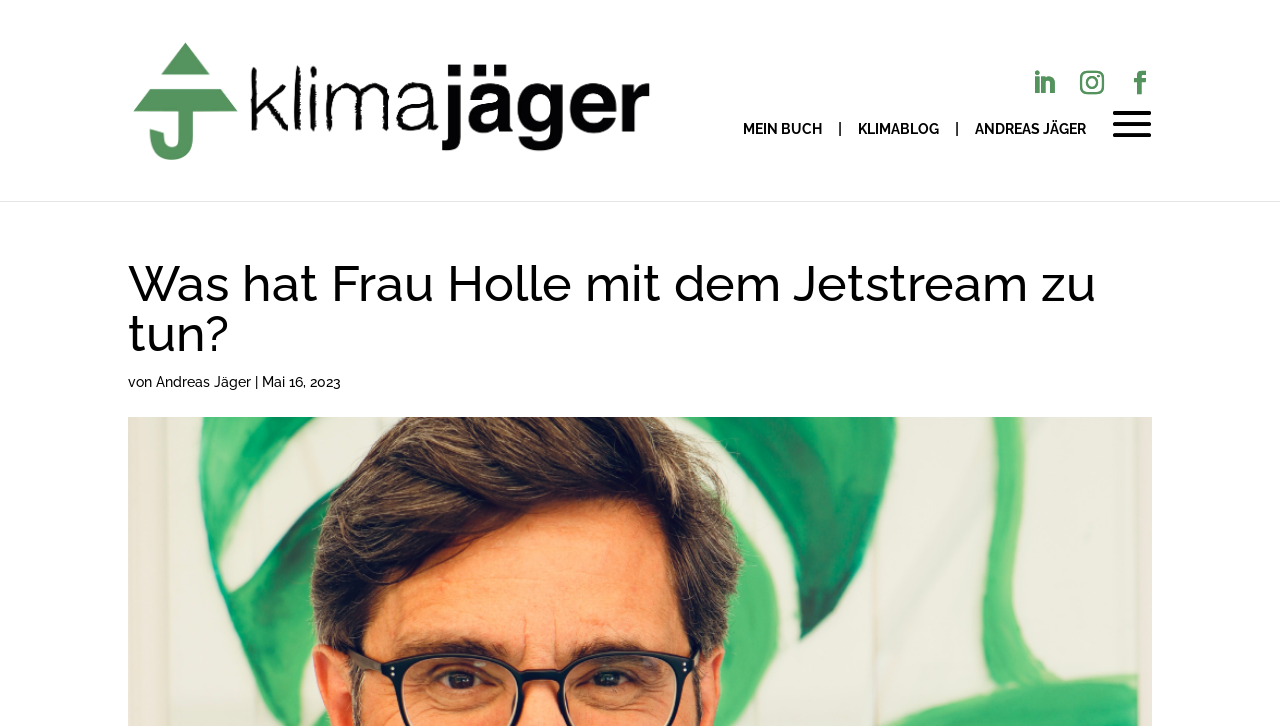What is the author of the article?
Answer with a single word or phrase by referring to the visual content.

Andreas Jäger